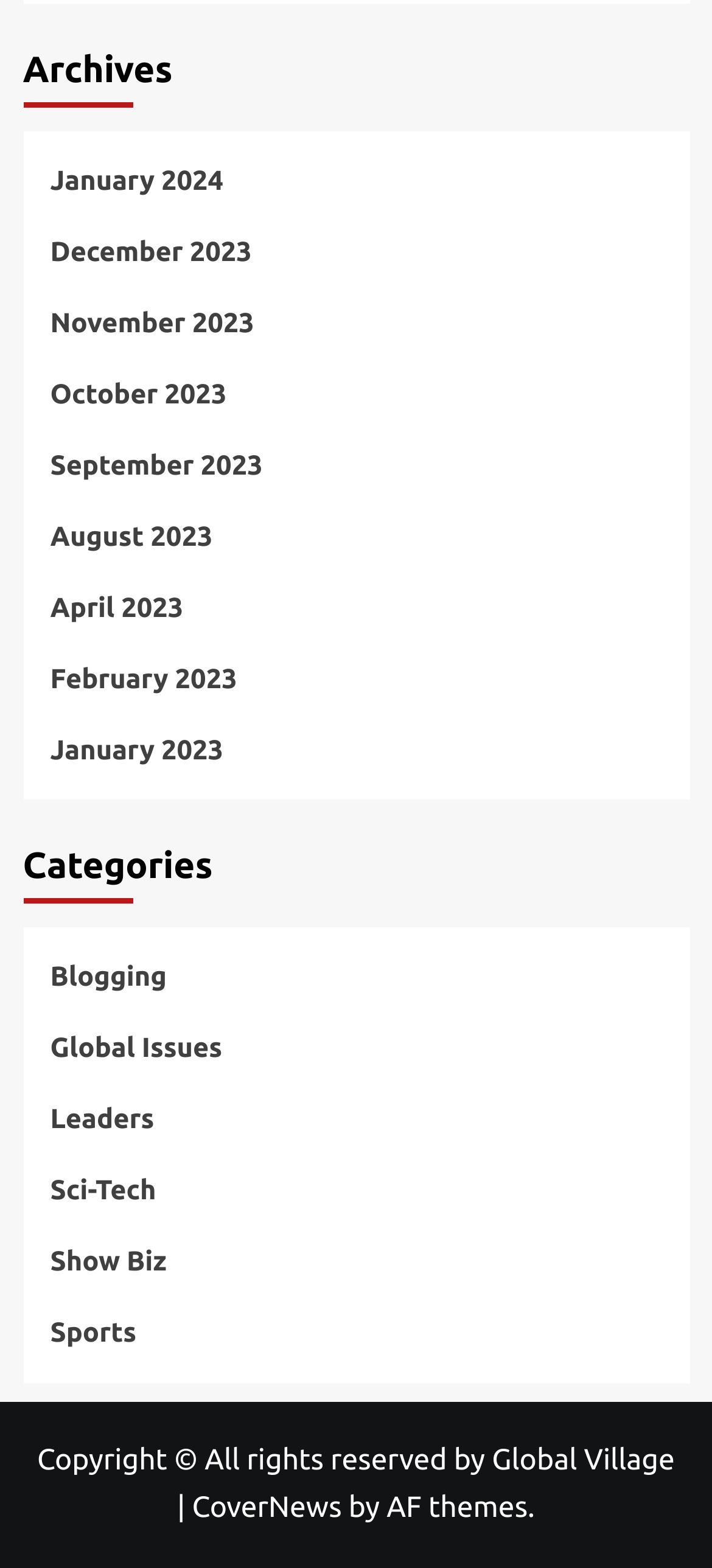What is the main category of the webpage? From the image, respond with a single word or brief phrase.

Archives